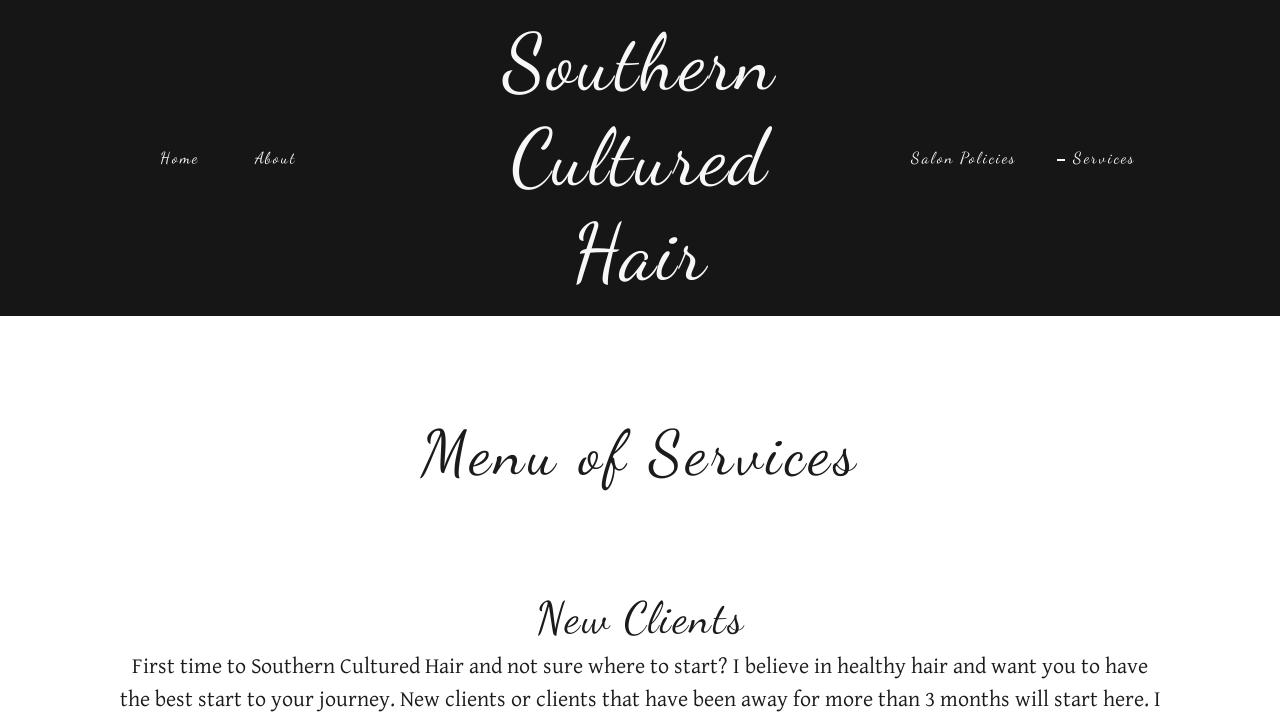Extract the primary headline from the webpage and present its text.

Menu of Services